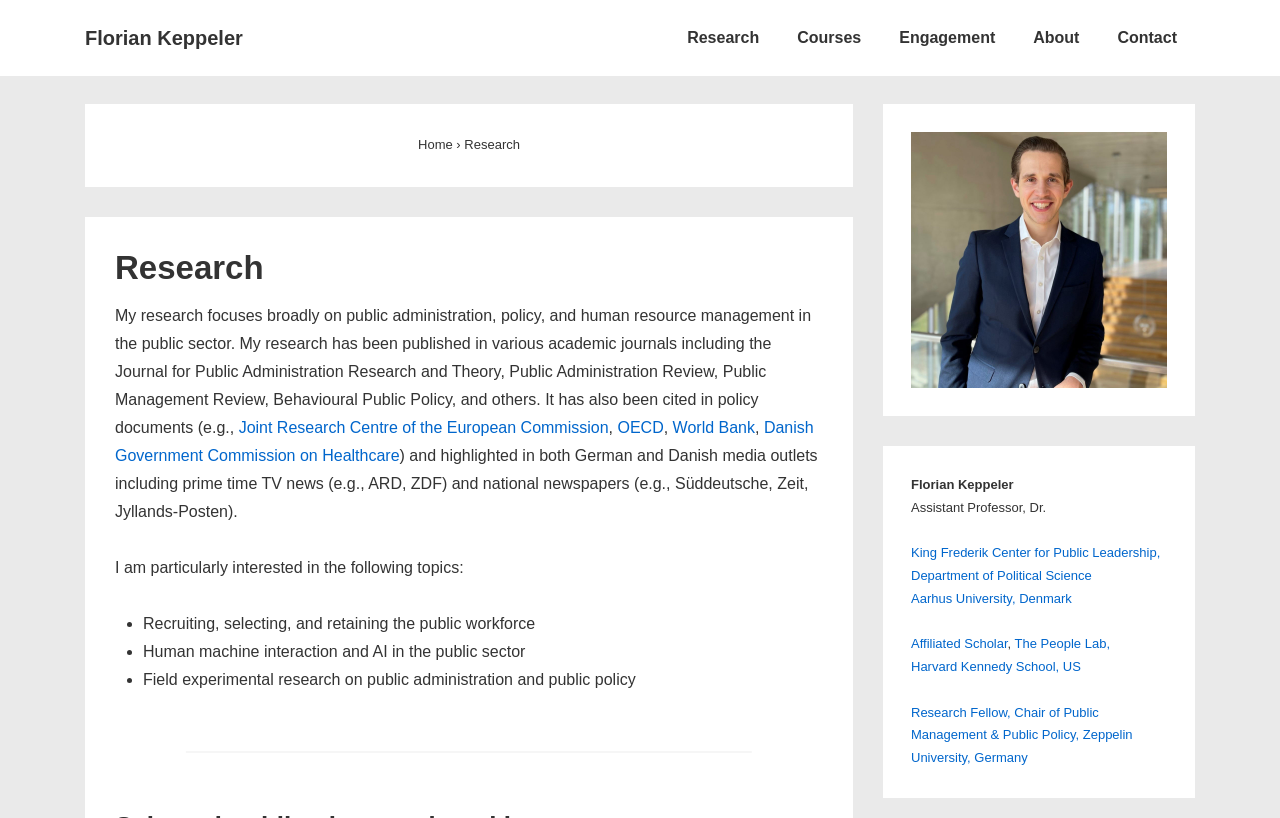Using the information in the image, give a comprehensive answer to the question: 
What are the topics the researcher is interested in?

The researcher's interests are listed in the StaticText 'I am particularly interested in the following topics:' followed by a list of topics, including 'Recruiting, selecting, and retaining the public workforce', 'Human machine interaction and AI in the public sector', and 'Field experimental research on public administration and public policy'.